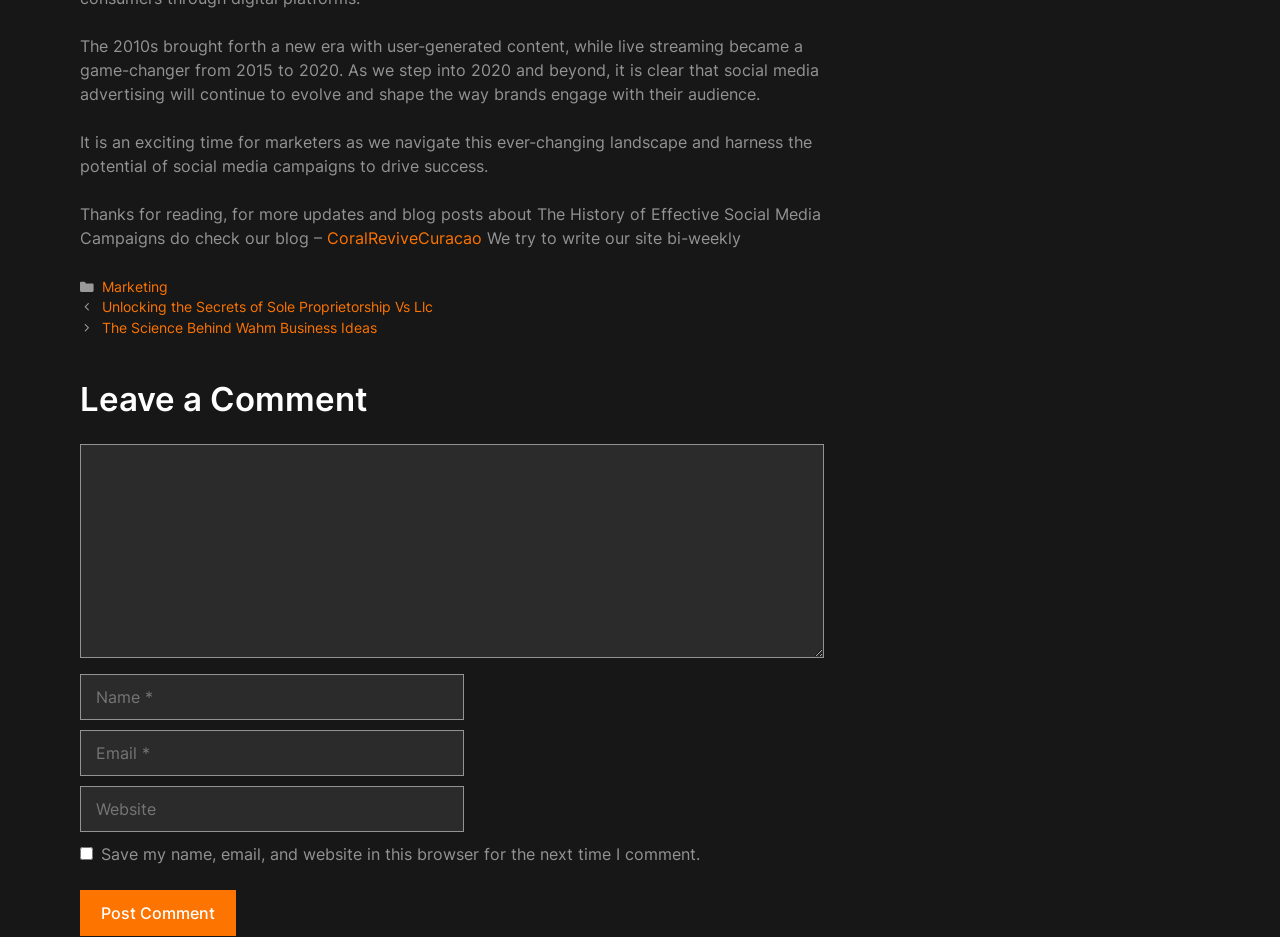What is the topic of the blog post?
Make sure to answer the question with a detailed and comprehensive explanation.

The topic of the blog post can be inferred from the static text elements at the top of the webpage, which discuss the evolution of social media advertising and its impact on brands.